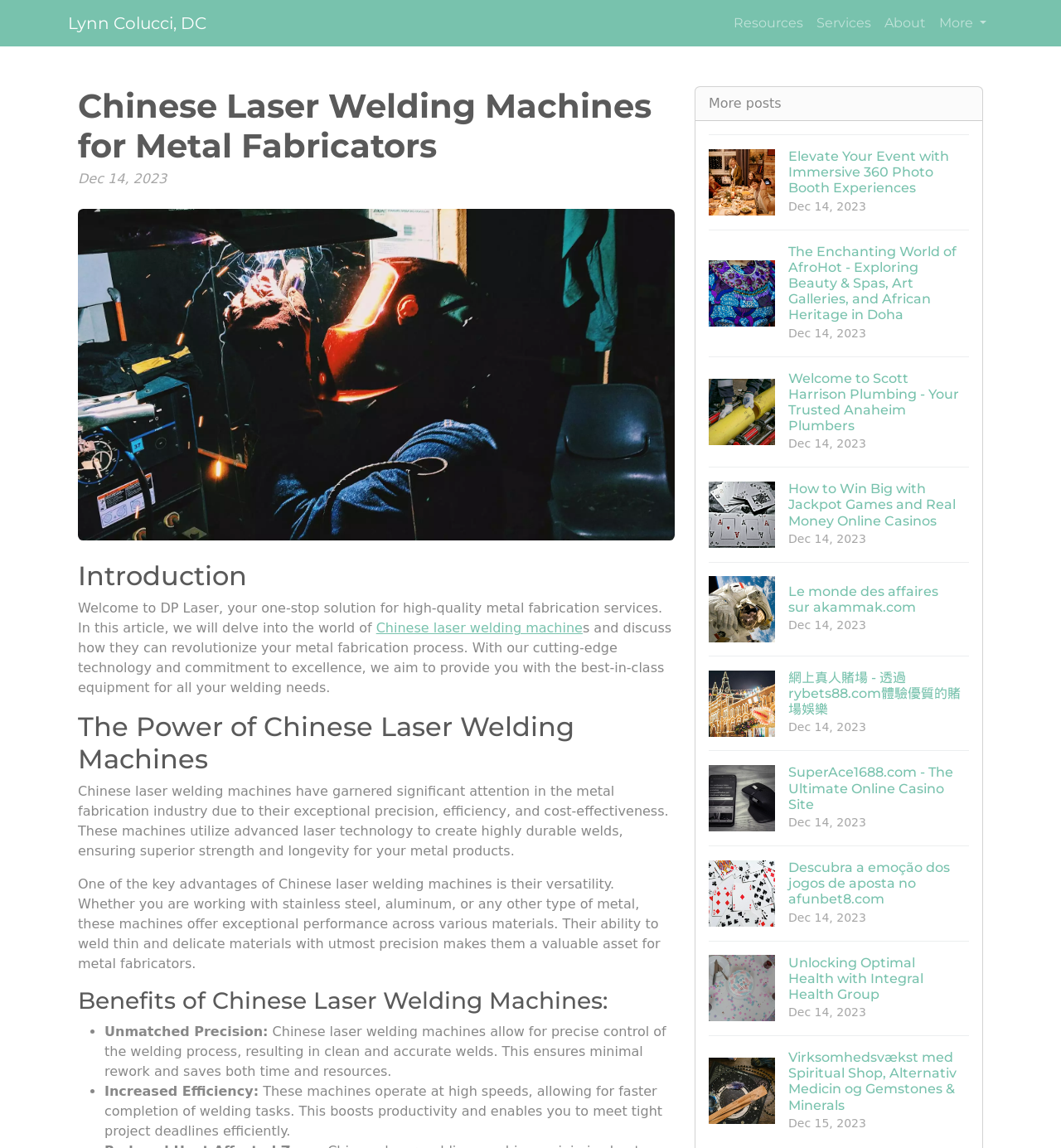What is the advantage of Chinese laser welding machines?
Please give a detailed answer to the question using the information shown in the image.

According to the webpage content, one of the benefits of Chinese laser welding machines is their unmatched precision, which allows for clean and accurate welds, resulting in minimal rework and saving time and resources.